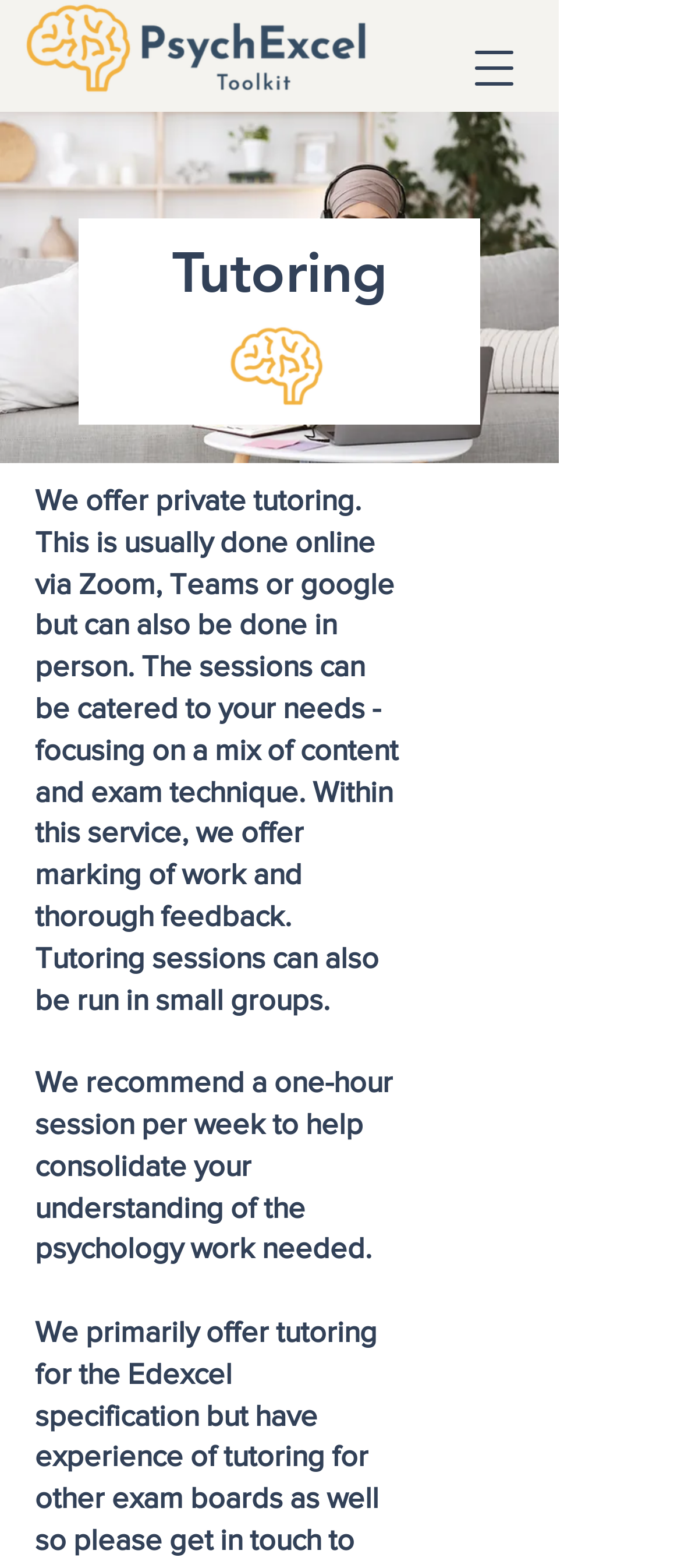How is tutoring usually done?
Refer to the image and provide a detailed answer to the question.

According to the webpage, tutoring is usually done online via Zoom, Teams, or Google, although it can also be done in person. This information is provided in the first paragraph of the webpage.